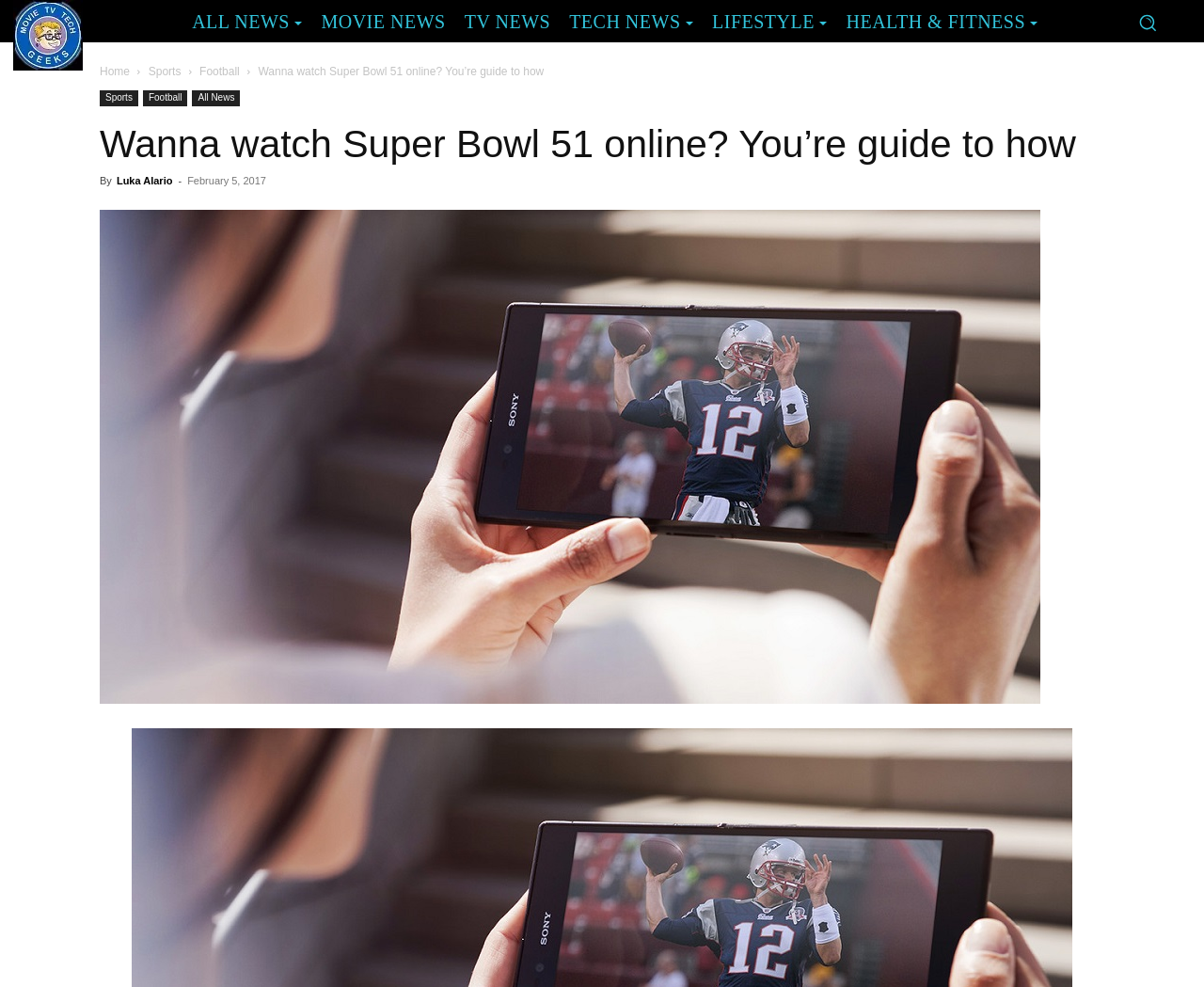Find the bounding box coordinates of the element you need to click on to perform this action: 'Click the Movie TV Tech Geeks News Logo'. The coordinates should be represented by four float values between 0 and 1, in the format [left, top, right, bottom].

[0.011, 0.0, 0.069, 0.071]